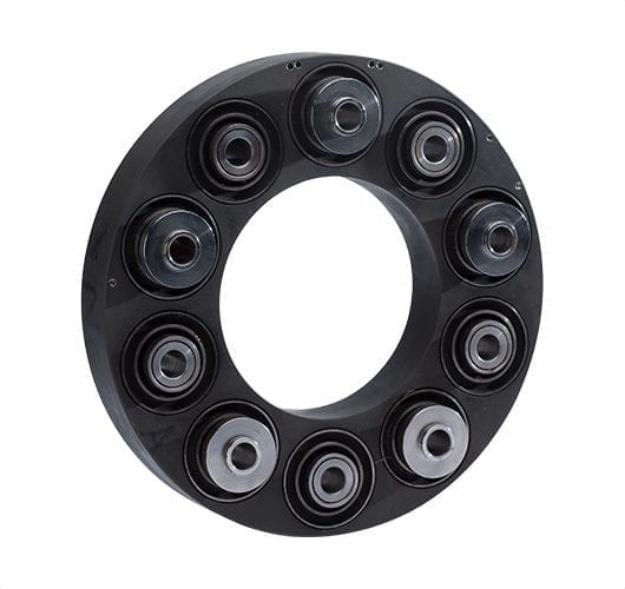Examine the image and give a thorough answer to the following question:
What technology may be incorporated into the coupling for real-time performance monitoring?

The coupling may incorporate smart technology, which allows for real-time monitoring of its performance, thereby enhancing operational efficiency and longevity by providing valuable insights and data.